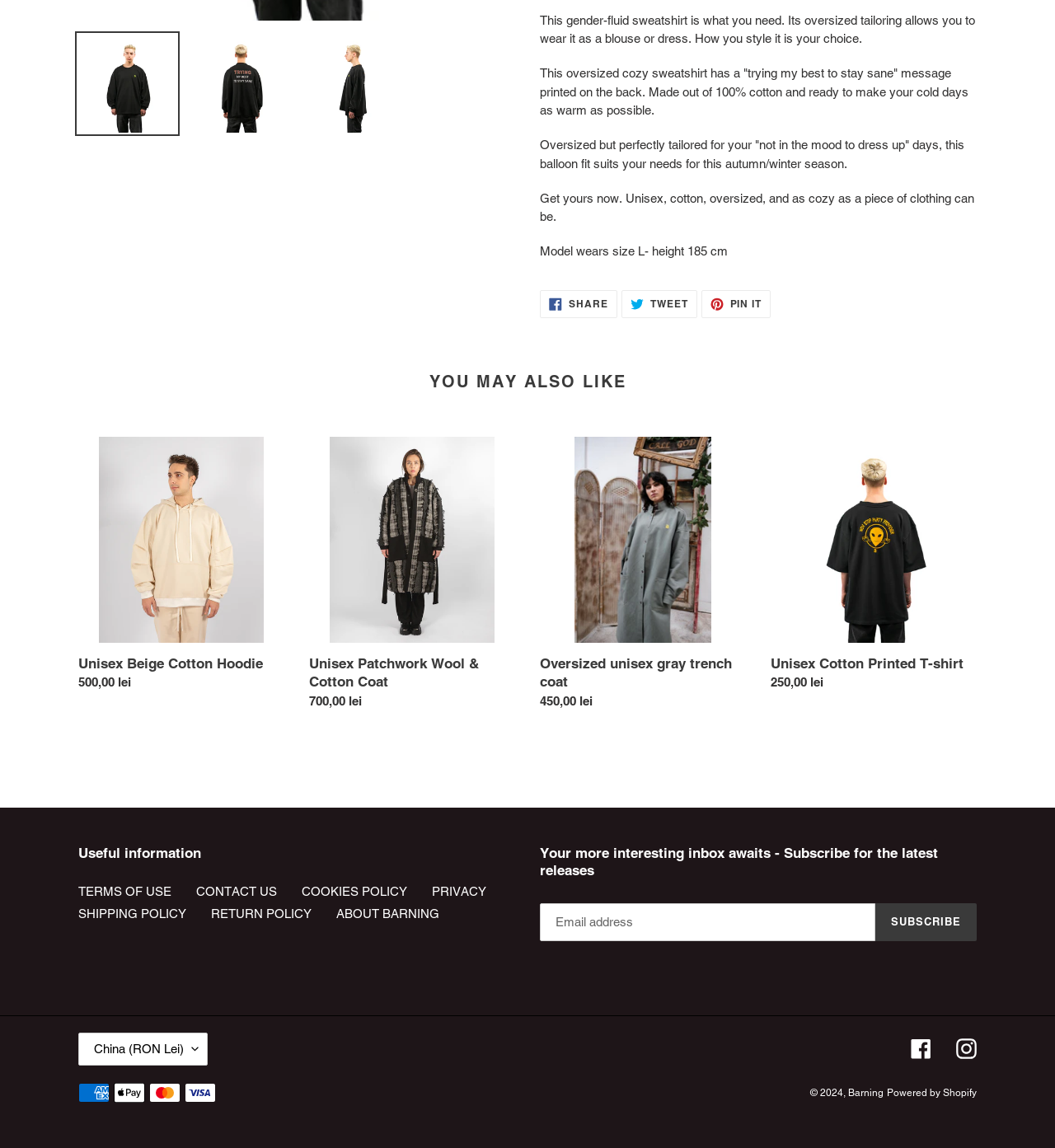Please determine the bounding box of the UI element that matches this description: Founder. The coordinates should be given as (top-left x, top-left y, bottom-right x, bottom-right y), with all values between 0 and 1.

None